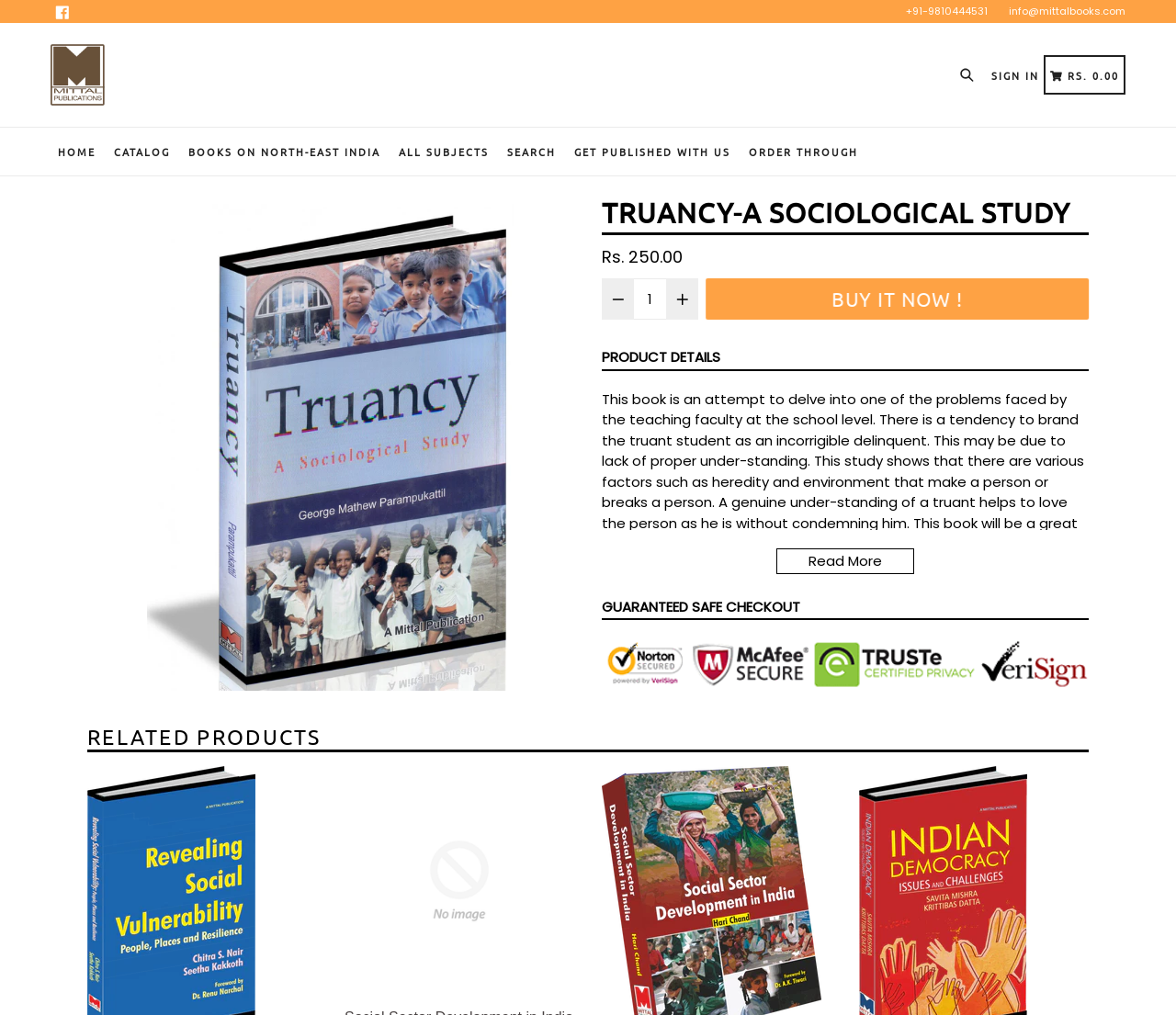Locate the UI element that matches the description Home in the webpage screenshot. Return the bounding box coordinates in the format (top-left x, top-left y, bottom-right x, bottom-right y), with values ranging from 0 to 1.

[0.043, 0.126, 0.088, 0.173]